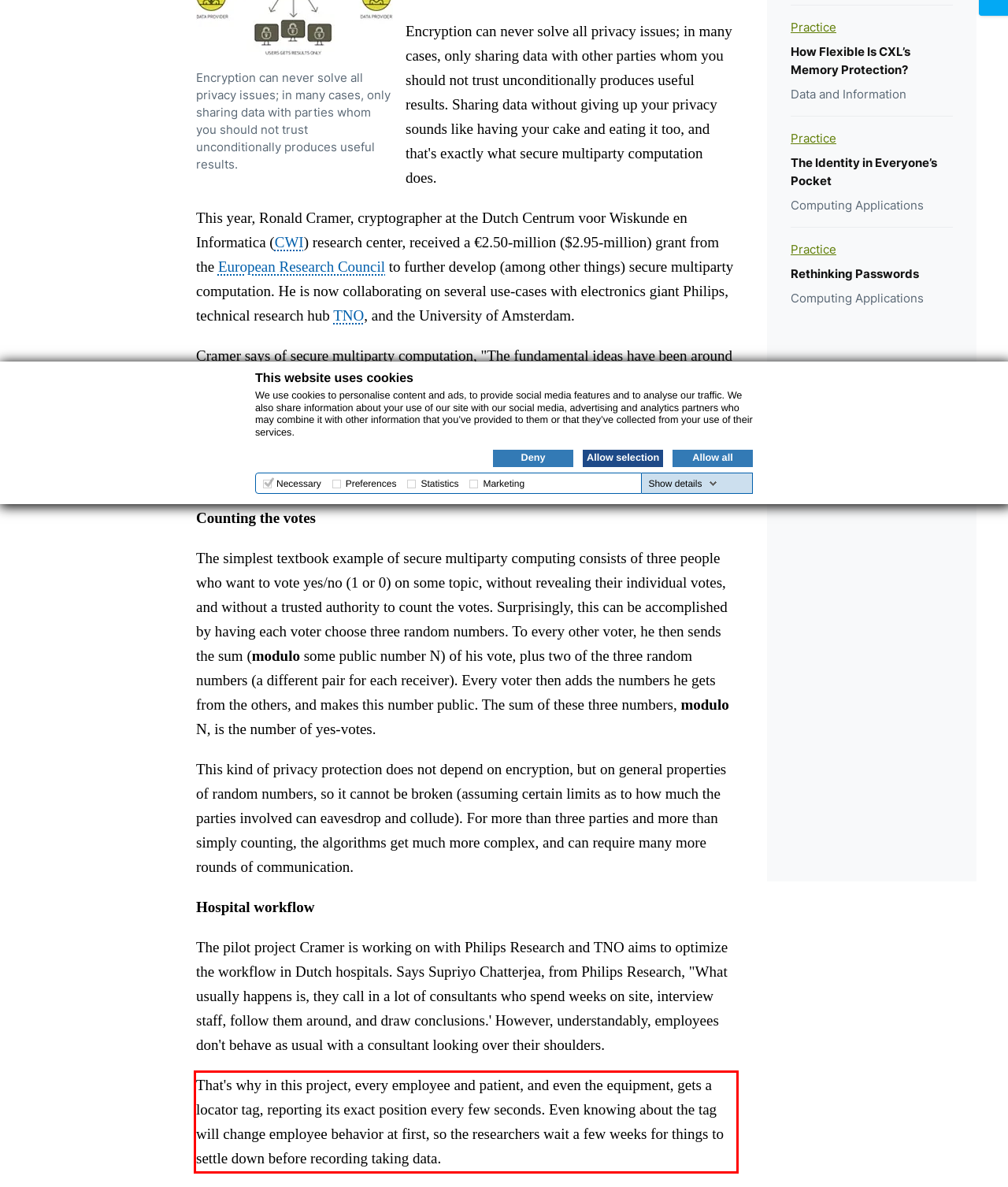Analyze the screenshot of the webpage and extract the text from the UI element that is inside the red bounding box.

That's why in this project, every employee and patient, and even the equipment, gets a locator tag, reporting its exact position every few seconds. Even knowing about the tag will change employee behavior at first, so the researchers wait a few weeks for things to settle down before recording taking data.